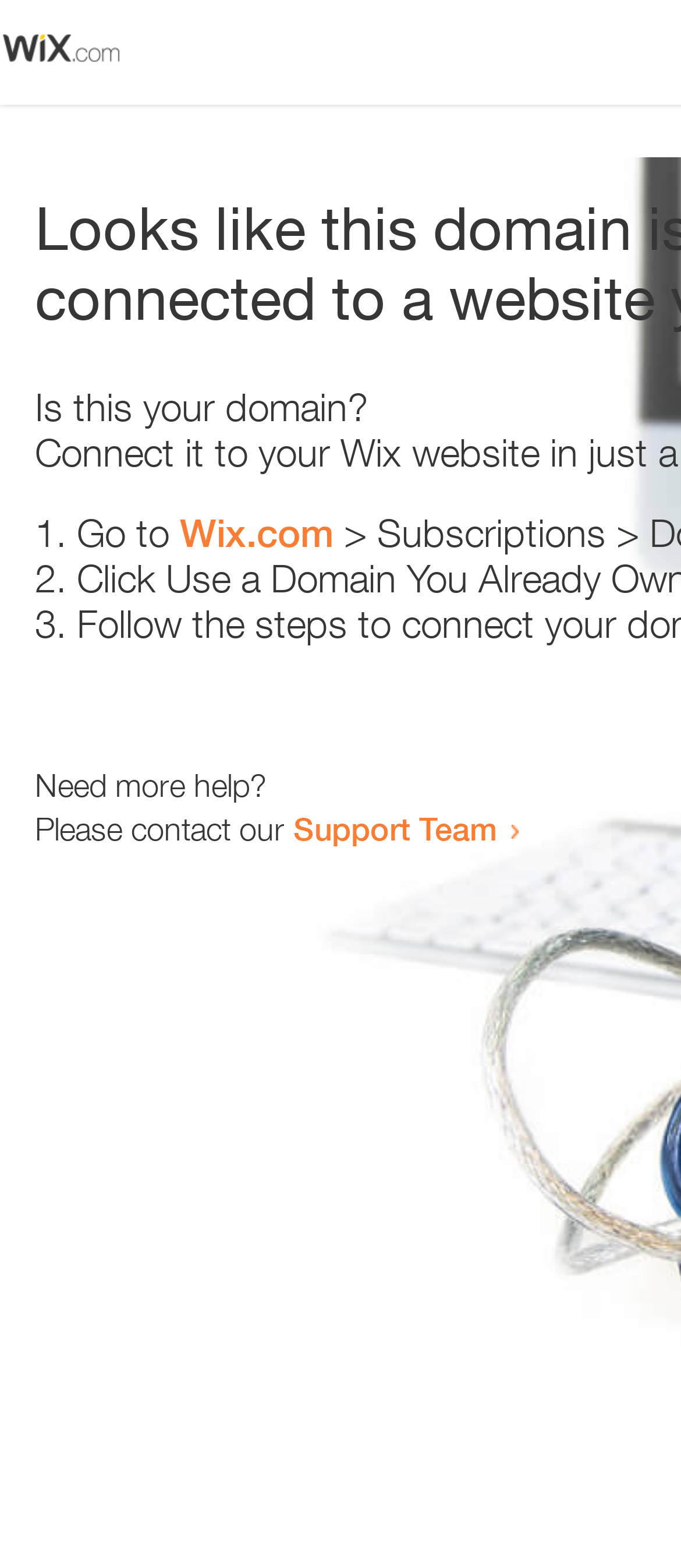What is the domain being referred to?
Based on the visual, give a brief answer using one word or a short phrase.

Wix.com